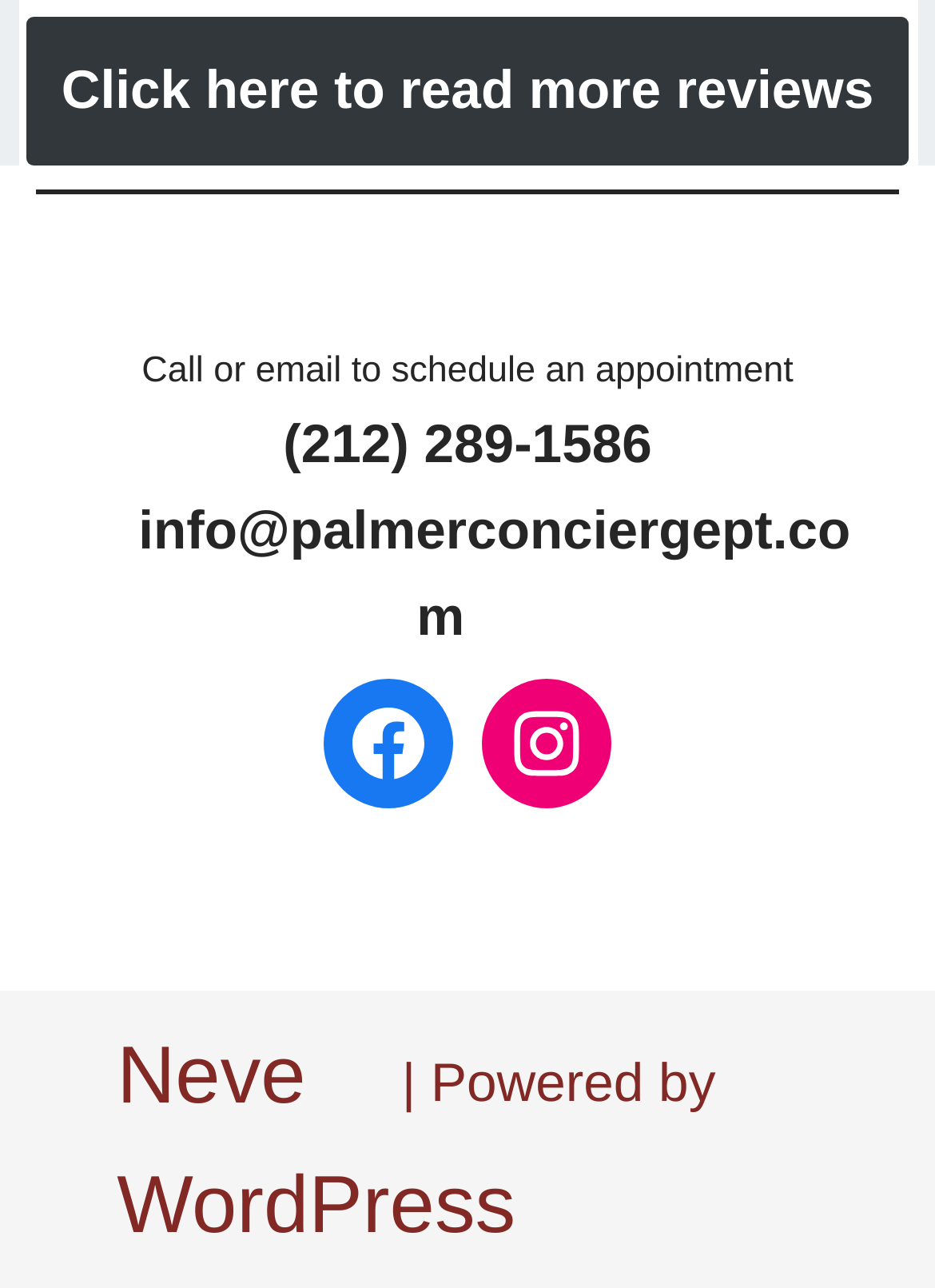How many social media links are available?
Answer with a single word or short phrase according to what you see in the image.

2